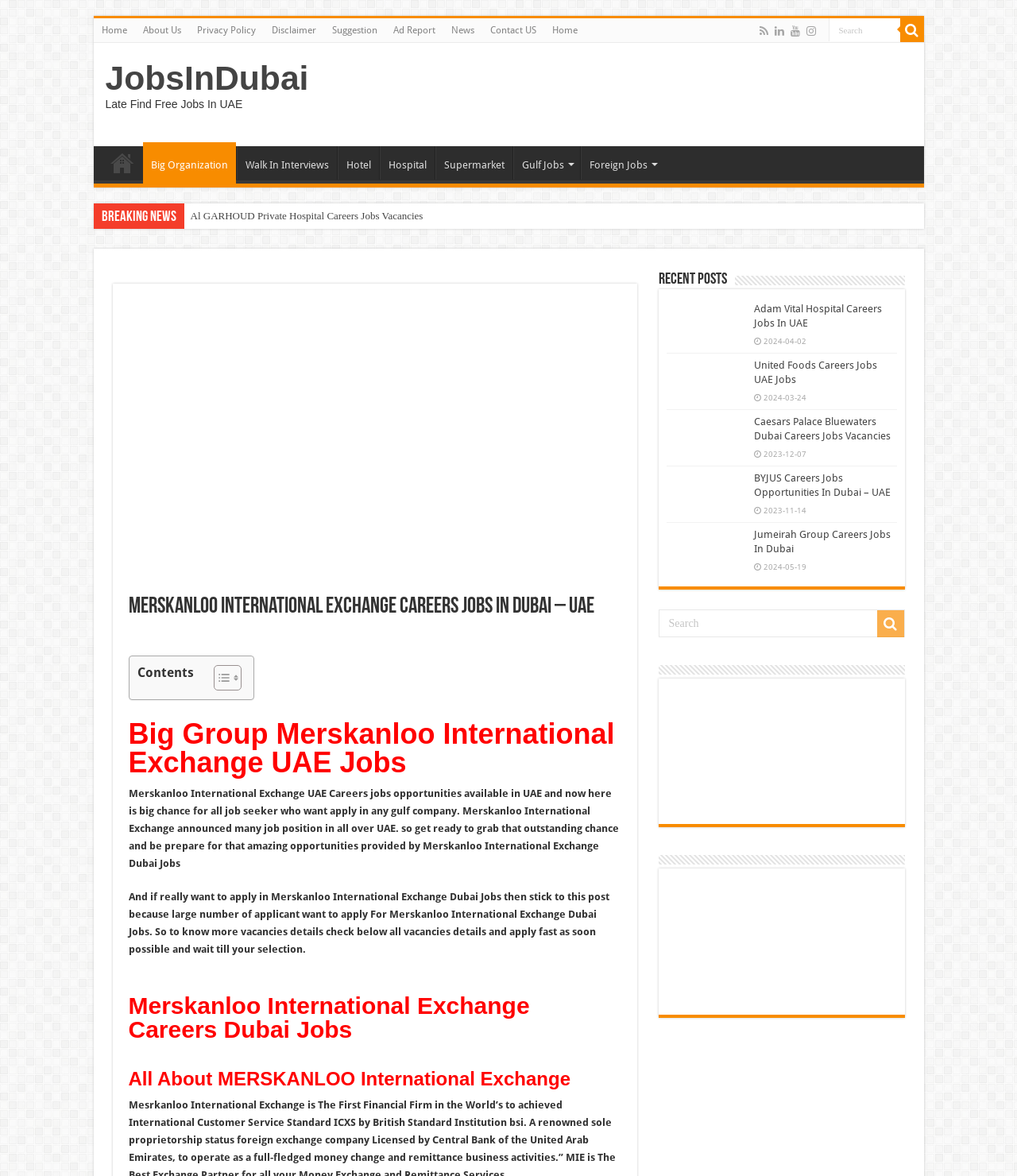Use a single word or phrase to answer the question: What type of jobs are available on the website?

Various jobs in UAE